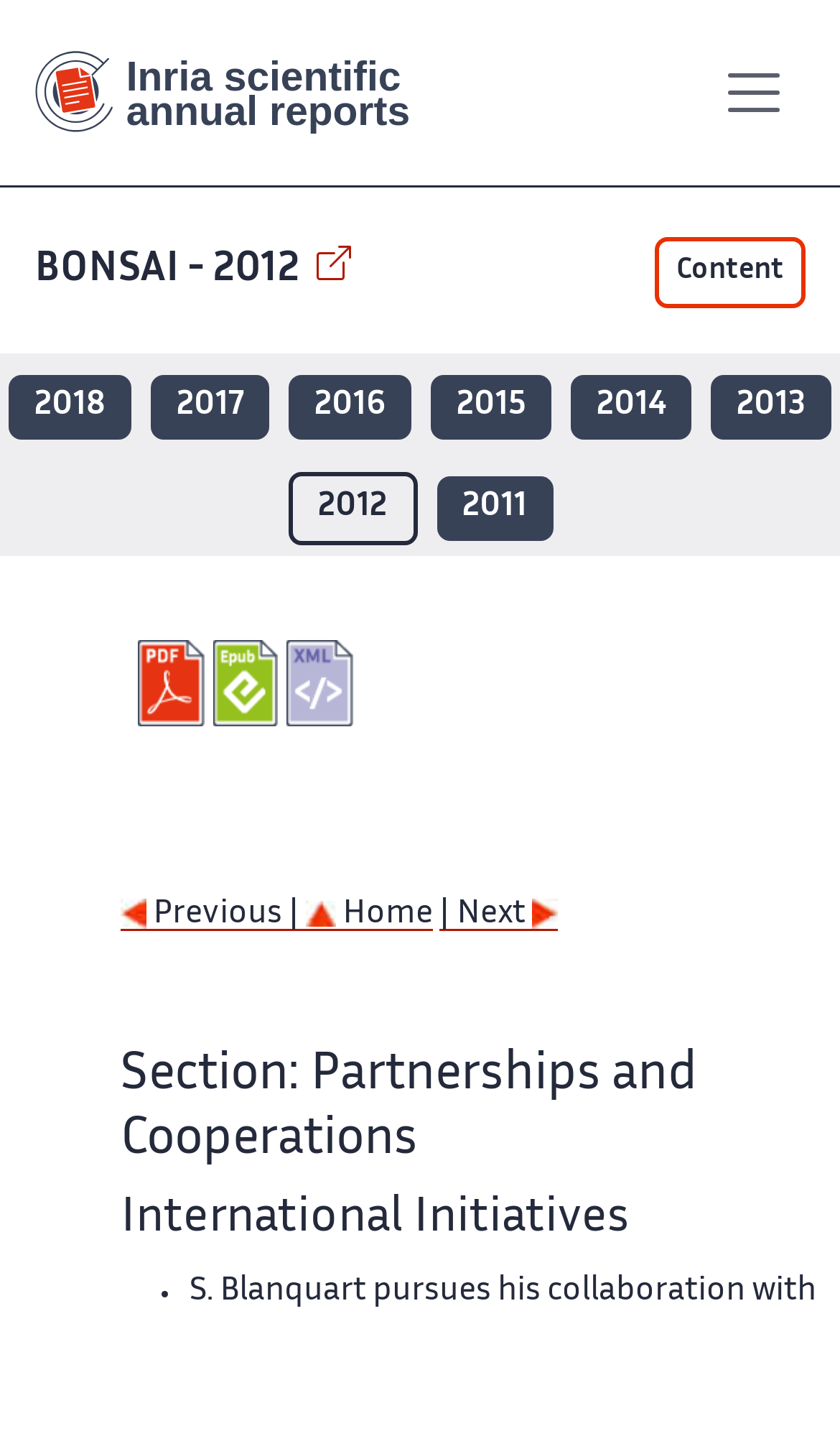What is the purpose of the 'Show menu' button?
Provide a short answer using one word or a brief phrase based on the image.

To show the main menu